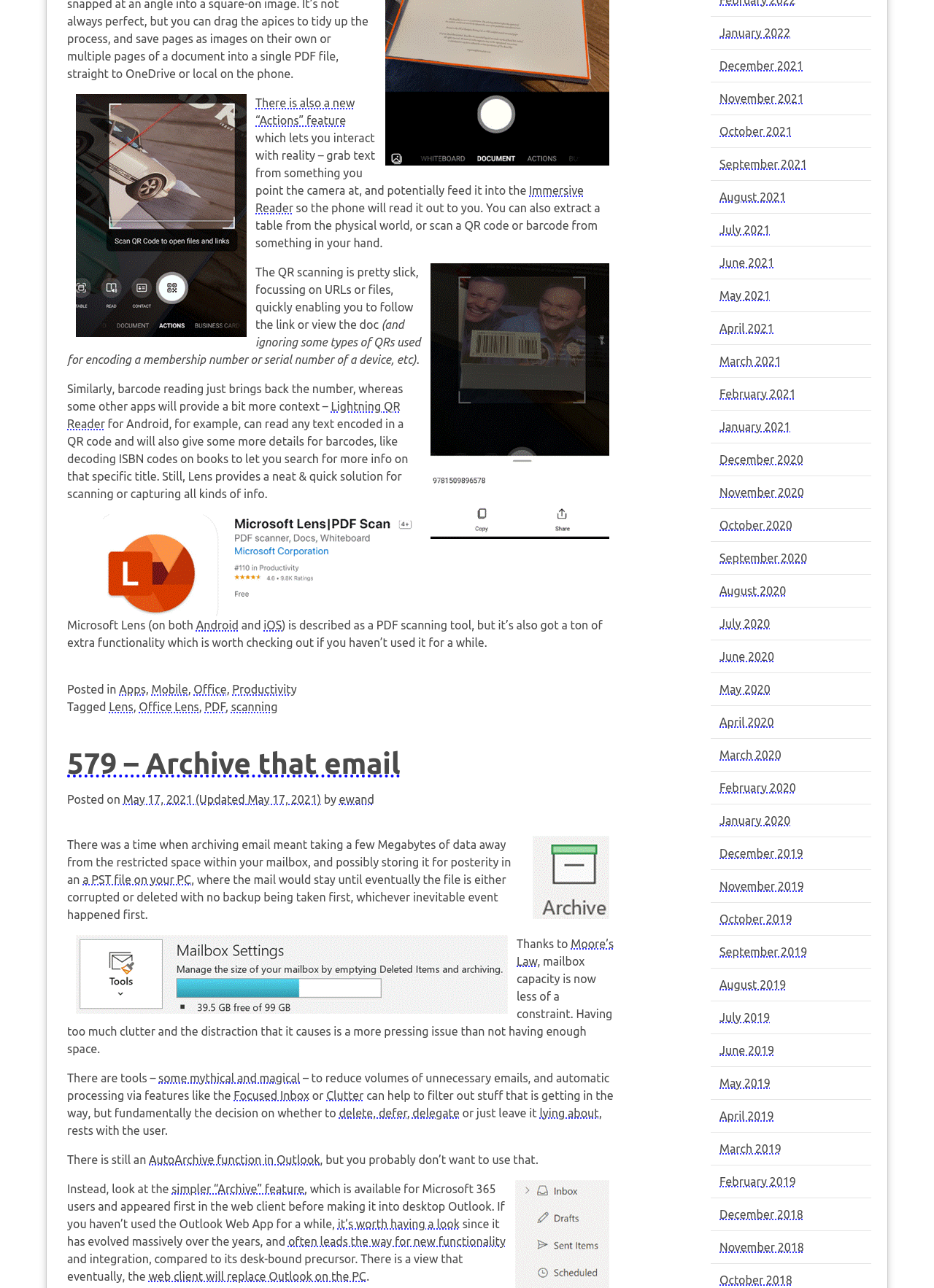Answer the question using only one word or a concise phrase: What is the 'Focused Inbox' feature used for?

Filtering out unnecessary emails